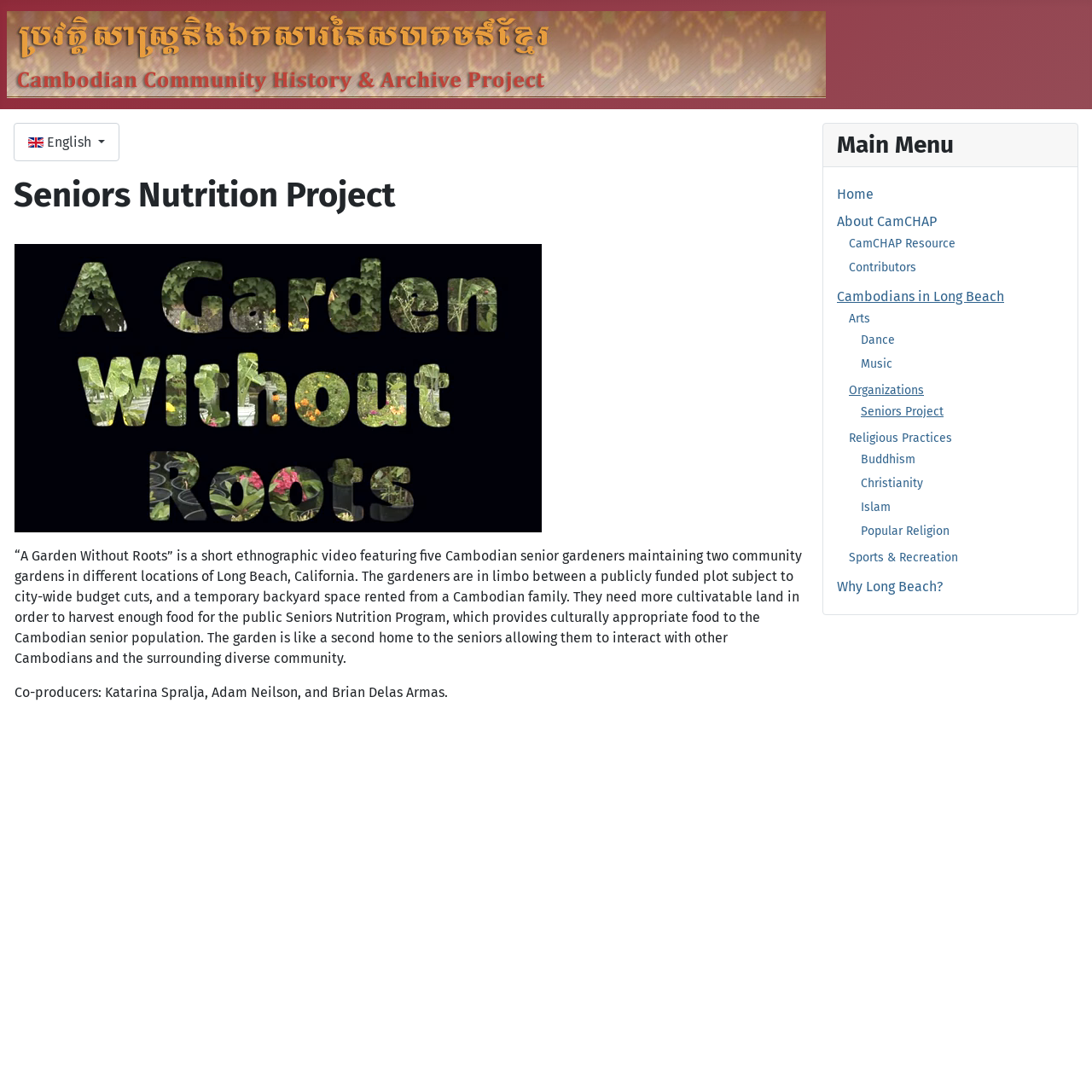Determine the bounding box coordinates for the area that should be clicked to carry out the following instruction: "Go to 'Home' page".

[0.766, 0.17, 0.8, 0.185]